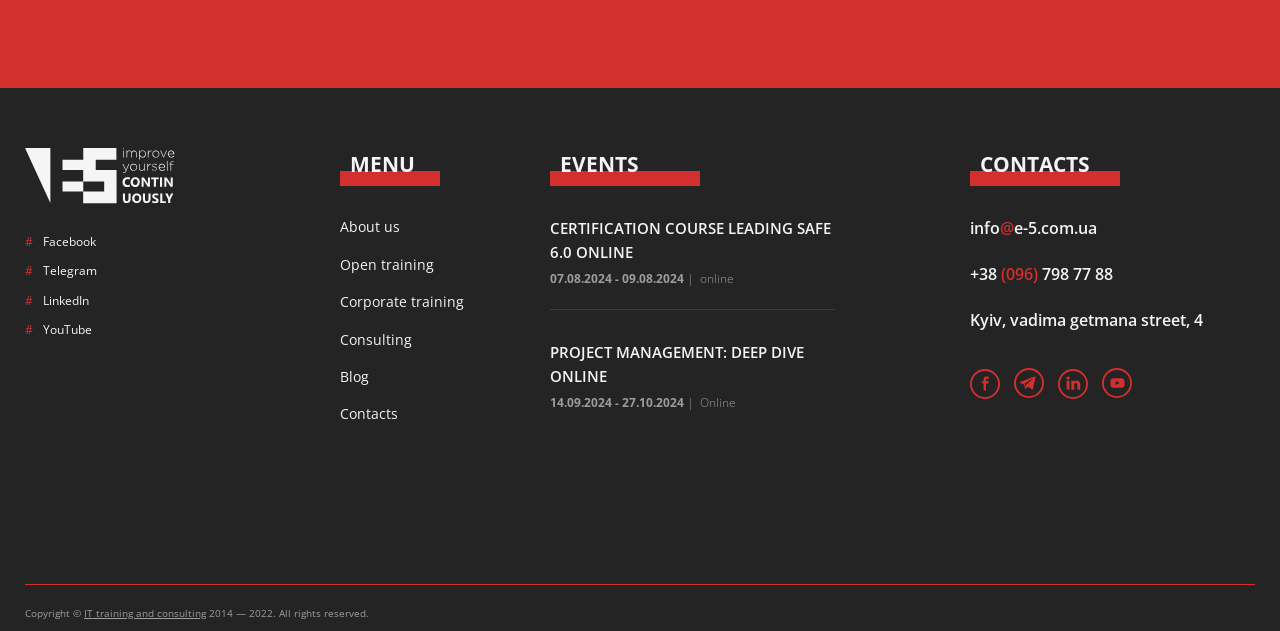Refer to the screenshot and give an in-depth answer to this question: What is the topic of the 'CERTIFICATION COURSE LEADING SAFE 6.0 ONLINE' event?

I found the event title 'CERTIFICATION COURSE LEADING SAFE 6.0 ONLINE' in the 'EVENTS' section, which suggests that the topic is a certification course.